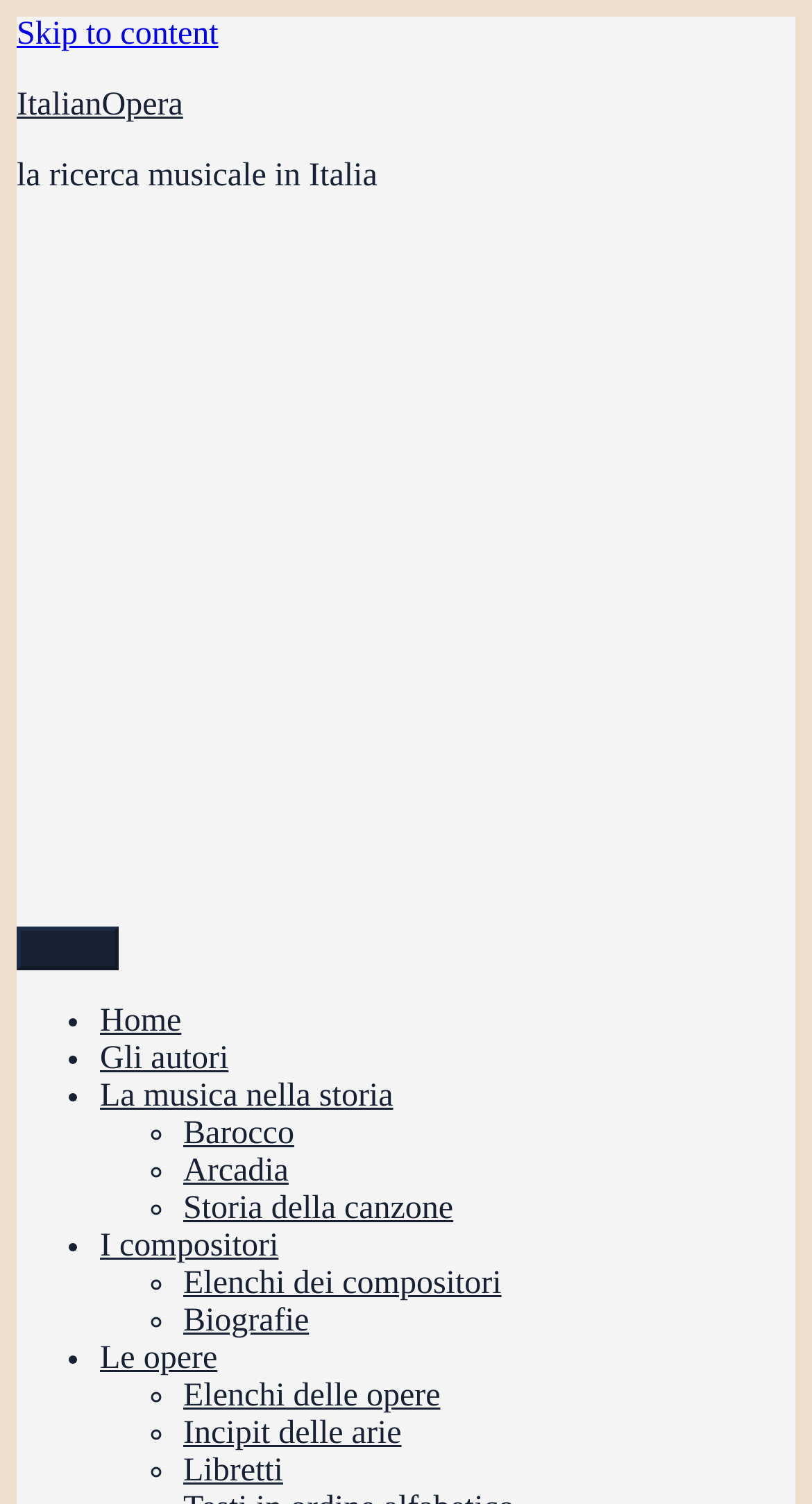Please identify the coordinates of the bounding box that should be clicked to fulfill this instruction: "Explore Barocco".

[0.226, 0.742, 0.362, 0.766]